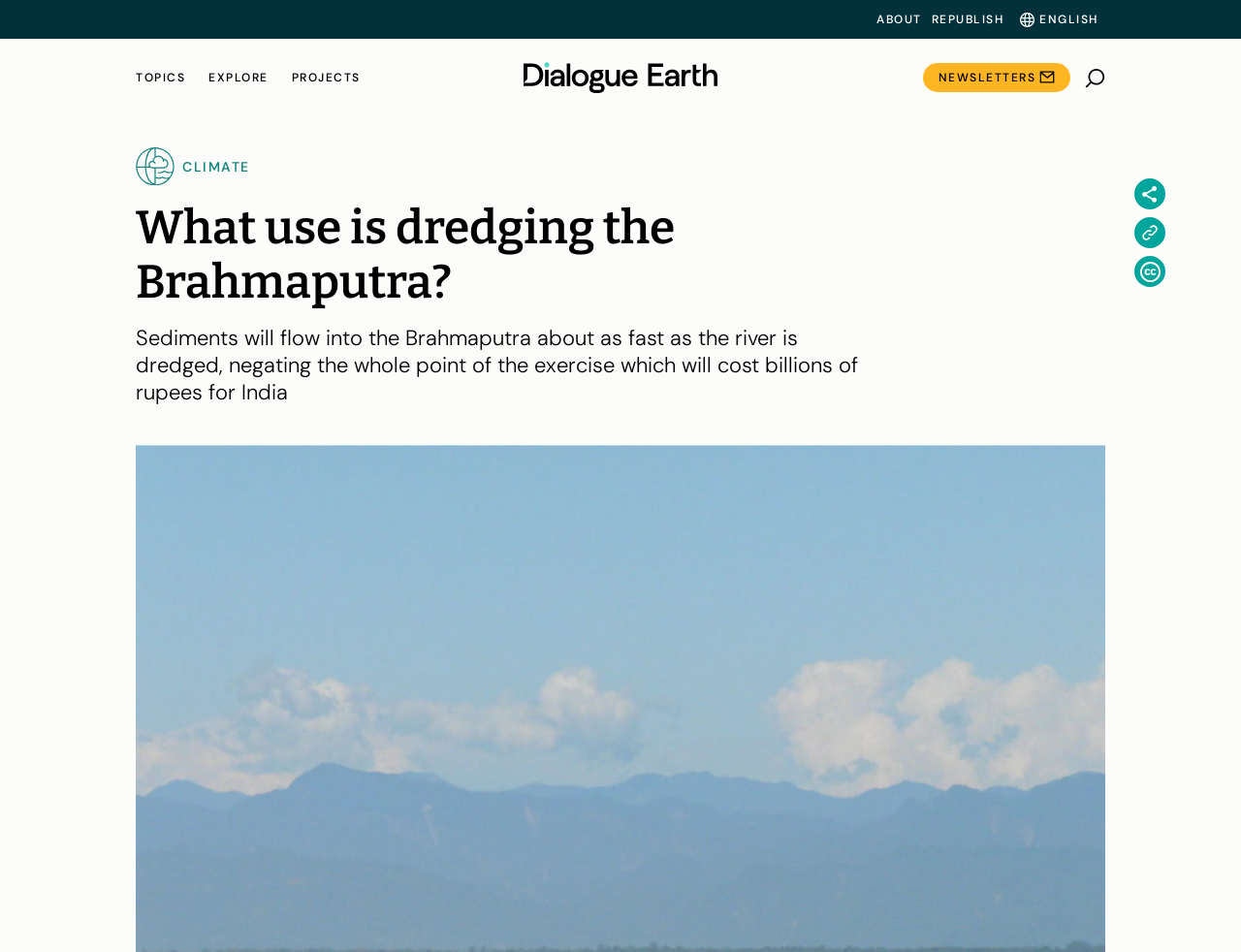Please identify the bounding box coordinates of the element on the webpage that should be clicked to follow this instruction: "Subscribe to NEWSLETTERS". The bounding box coordinates should be given as four float numbers between 0 and 1, formatted as [left, top, right, bottom].

[0.743, 0.066, 0.847, 0.097]